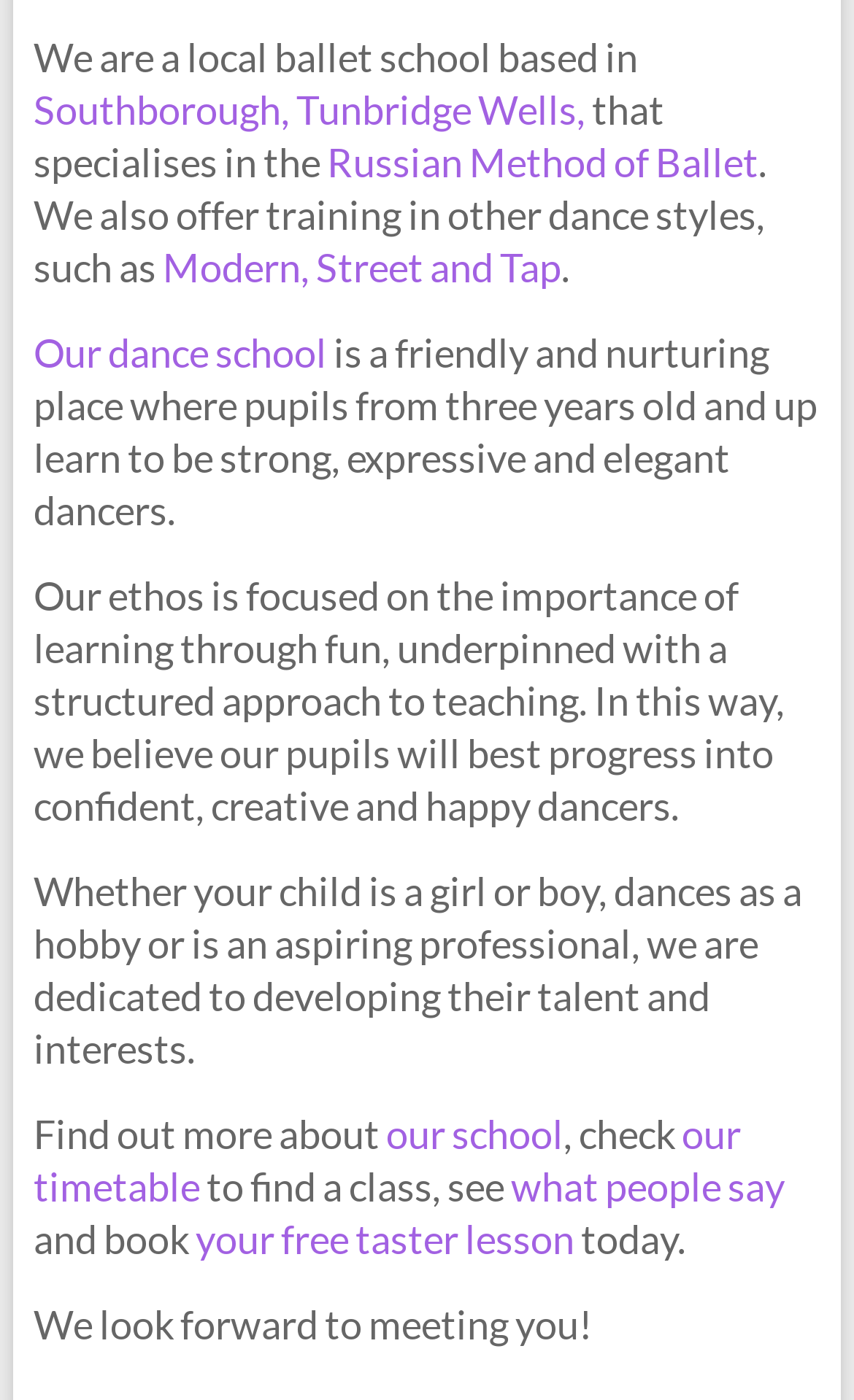Based on the element description your free taster lesson, identify the bounding box coordinates for the UI element. The coordinates should be in the format (top-left x, top-left y, bottom-right x, bottom-right y) and within the 0 to 1 range.

[0.229, 0.867, 0.673, 0.902]